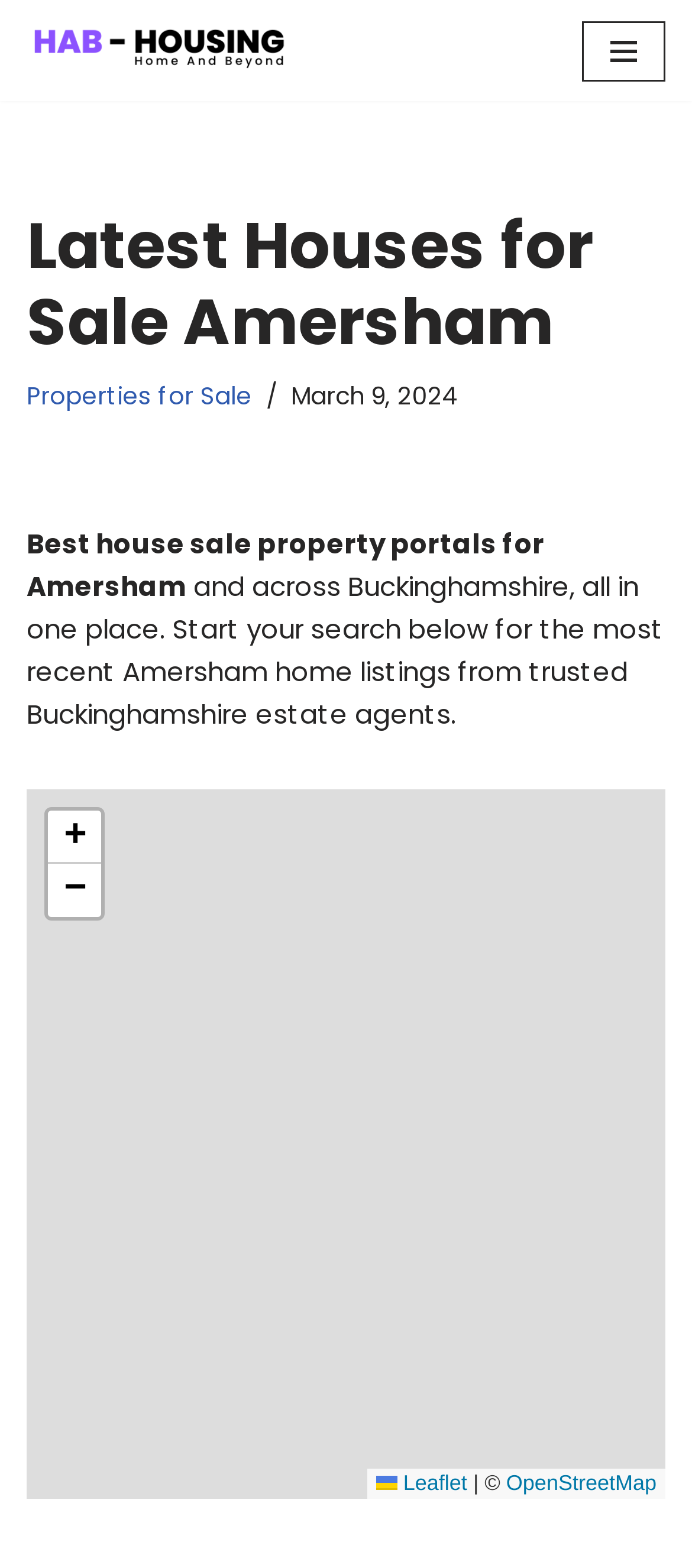What is the purpose of the buttons 'Zoom in' and 'Zoom out'?
Using the details shown in the screenshot, provide a comprehensive answer to the question.

The buttons 'Zoom in' and 'Zoom out' are part of the map component, and their purpose is to allow users to zoom in or out of the map to view properties for sale in Amersham and Buckinghamshire.